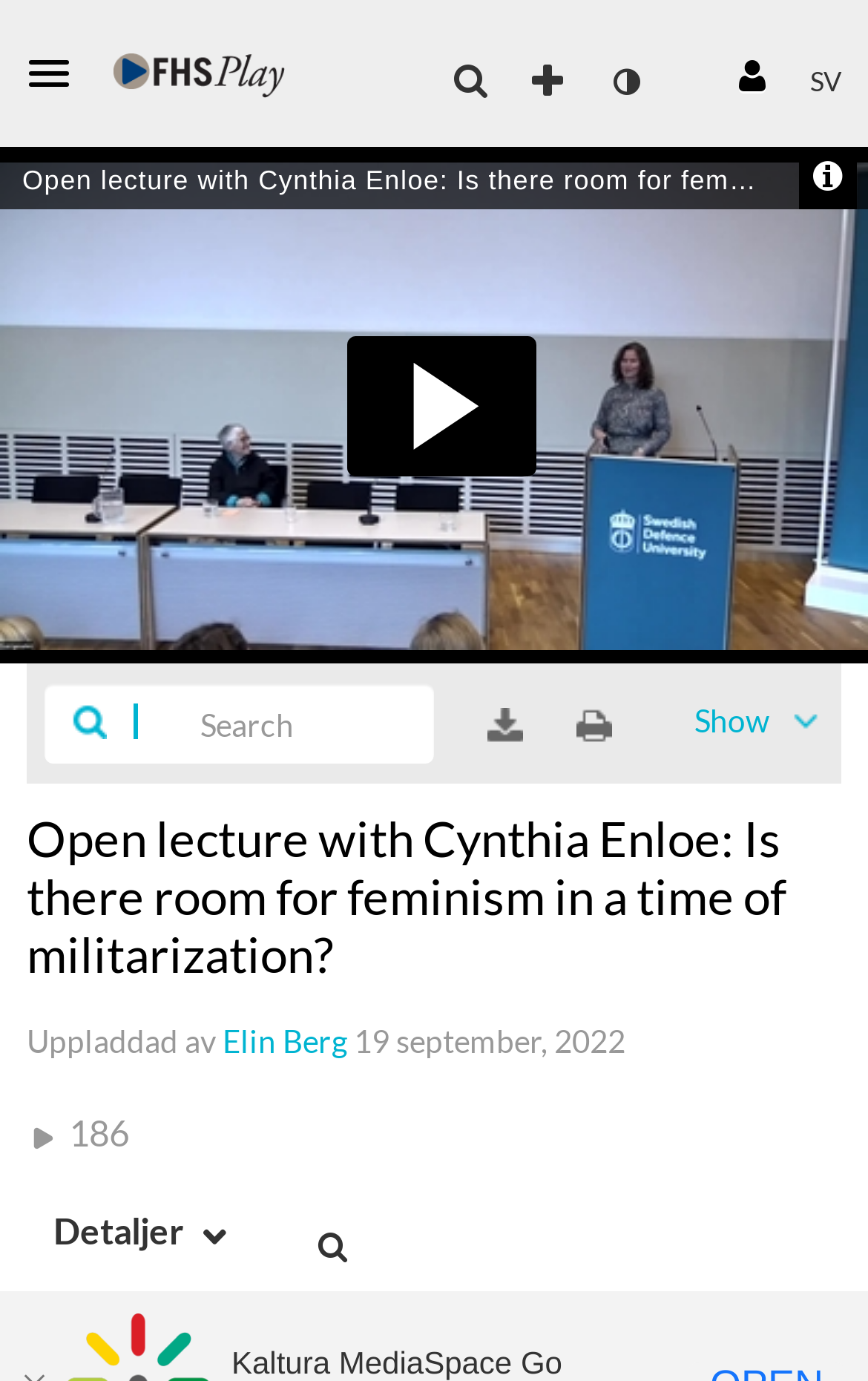Pinpoint the bounding box coordinates of the clickable element to carry out the following instruction: "Open side bar."

[0.031, 0.031, 0.113, 0.076]